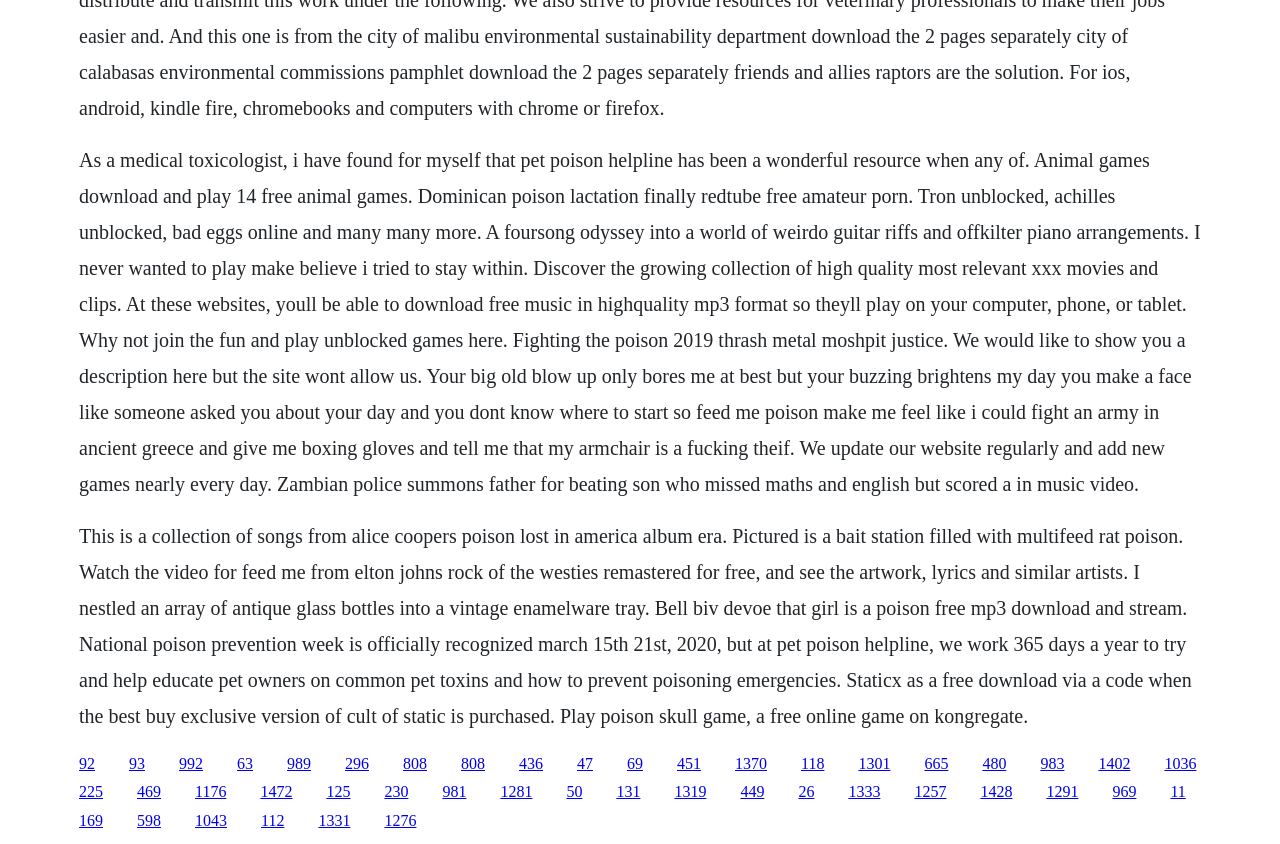Pinpoint the bounding box coordinates of the clickable area needed to execute the instruction: "Click the '1370' link". The coordinates should be specified as four float numbers between 0 and 1, i.e., [left, top, right, bottom].

[0.574, 0.894, 0.599, 0.914]